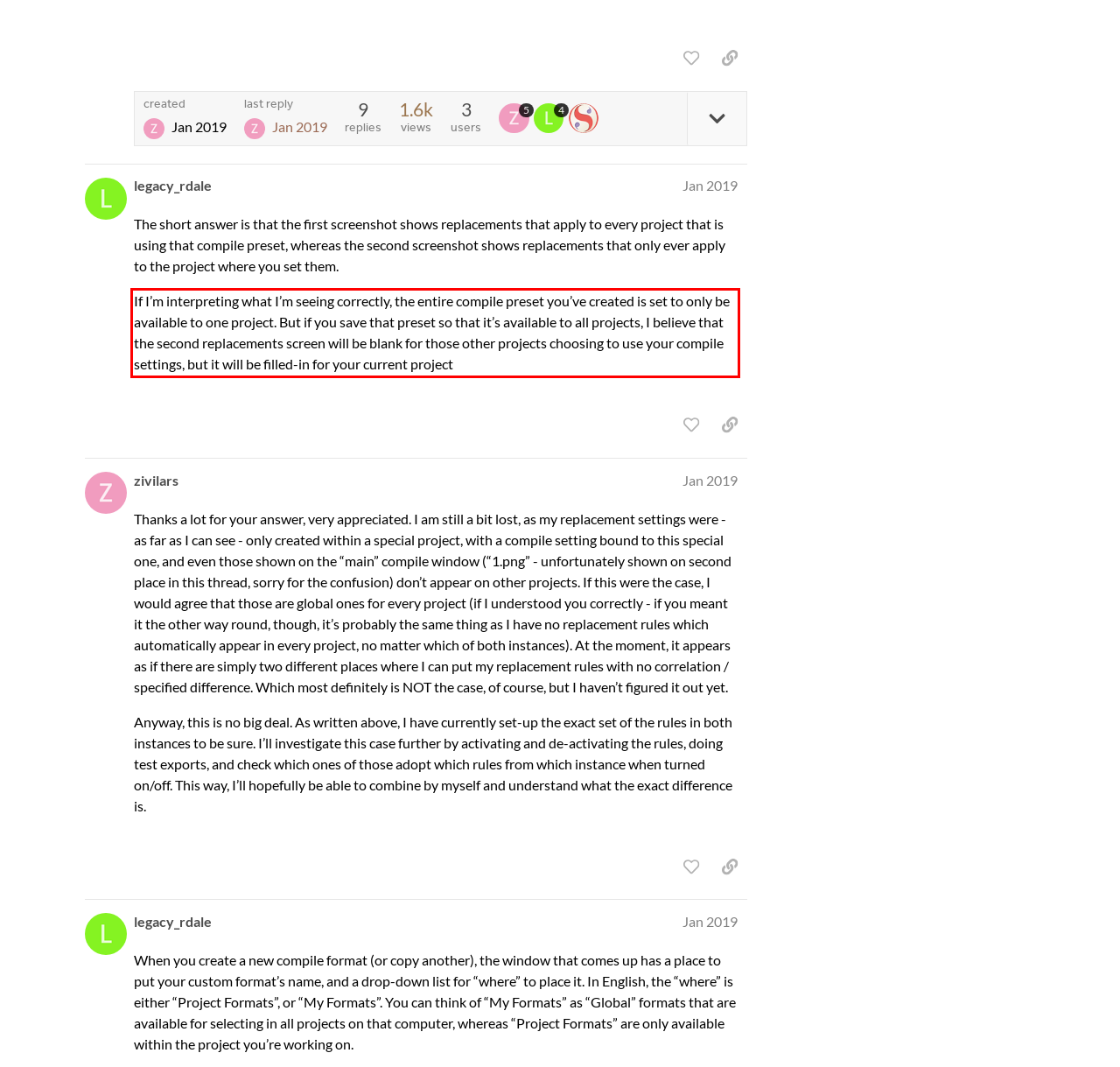Please identify and extract the text content from the UI element encased in a red bounding box on the provided webpage screenshot.

If I’m interpreting what I’m seeing correctly, the entire compile preset you’ve created is set to only be available to one project. But if you save that preset so that it’s available to all projects, I believe that the second replacements screen will be blank for those other projects choosing to use your compile settings, but it will be filled-in for your current project